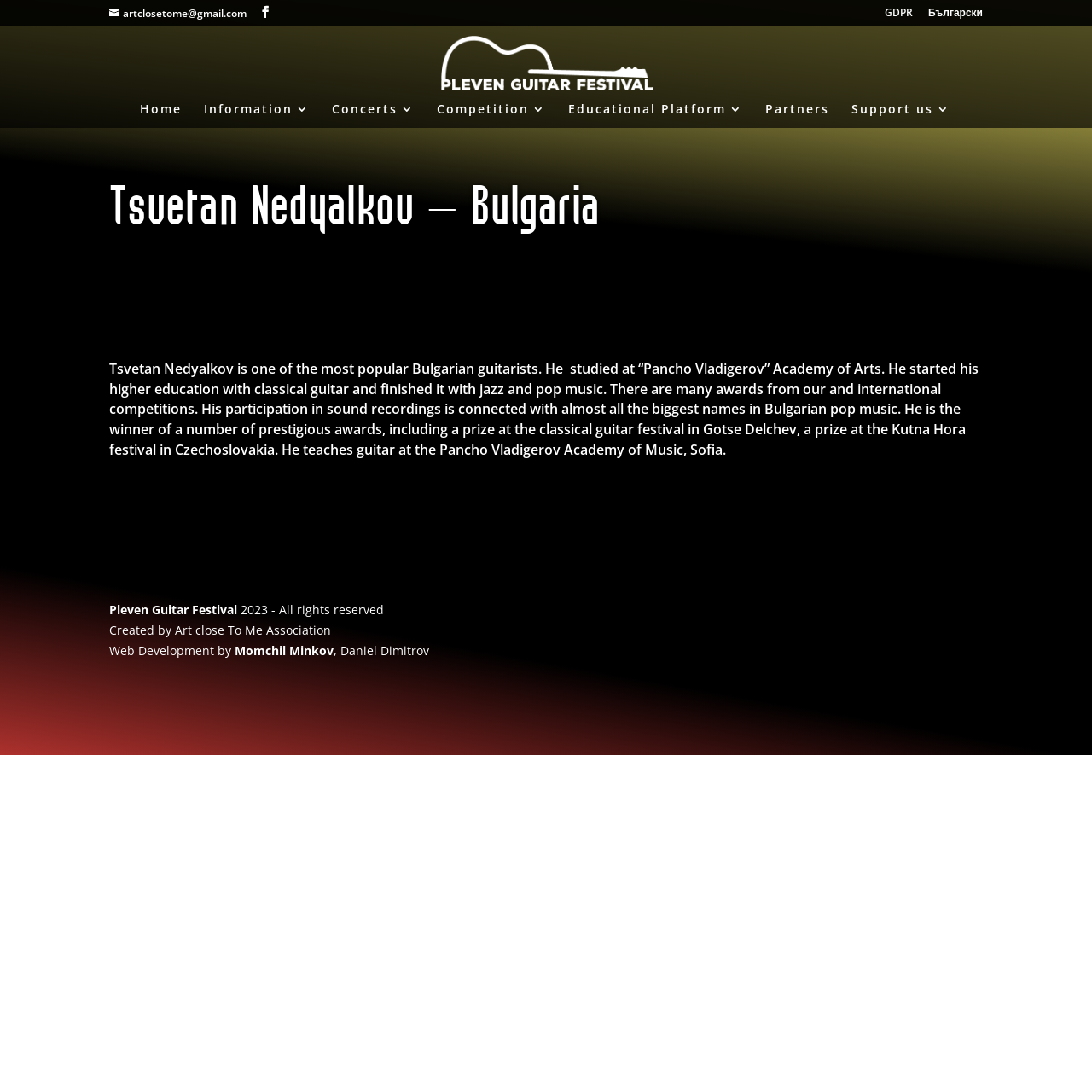Extract the top-level heading from the webpage and provide its text.

Tsvetan Nedyalkov – Bulgaria